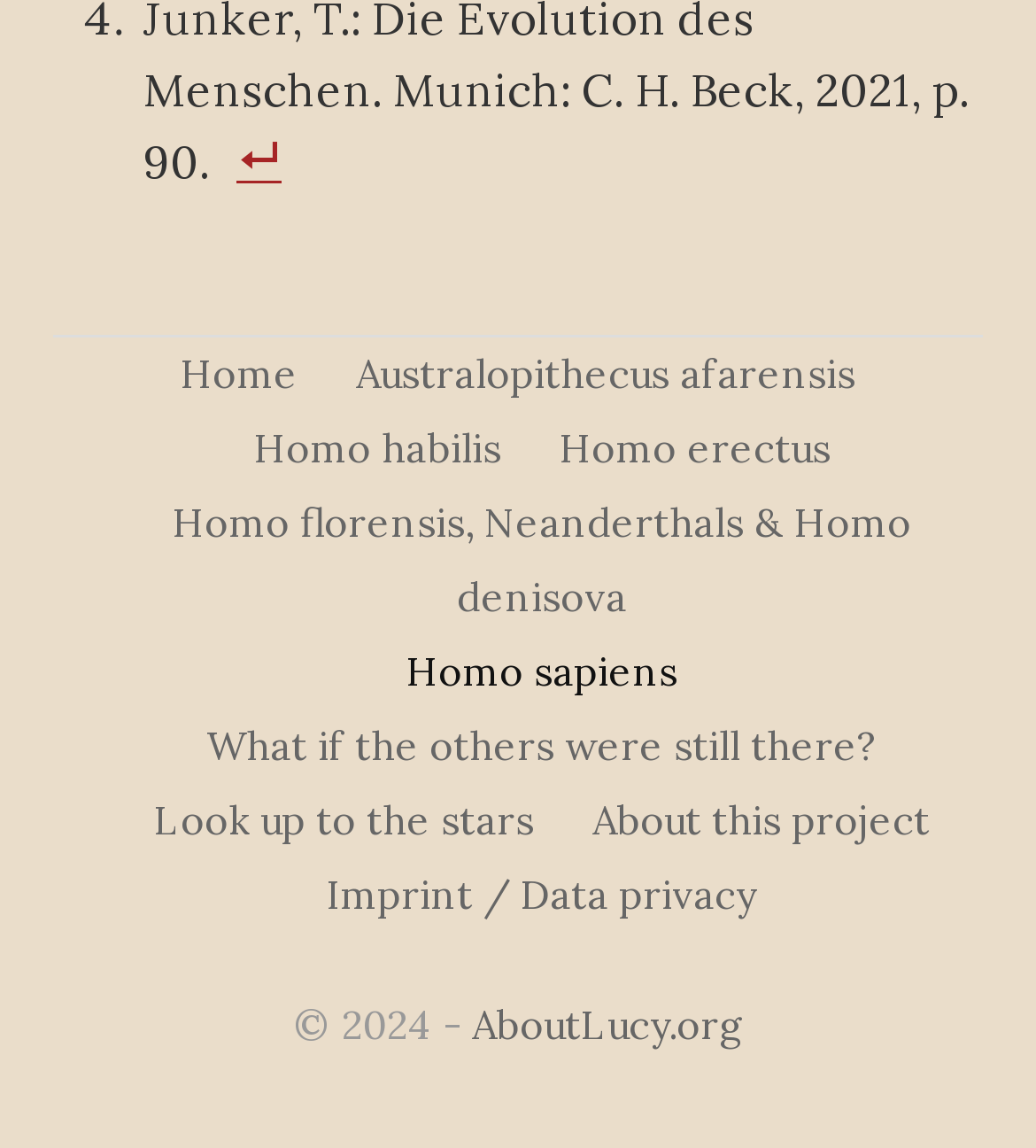Locate the bounding box coordinates of the clickable element to fulfill the following instruction: "Read about this project". Provide the coordinates as four float numbers between 0 and 1 in the format [left, top, right, bottom].

[0.572, 0.693, 0.897, 0.737]